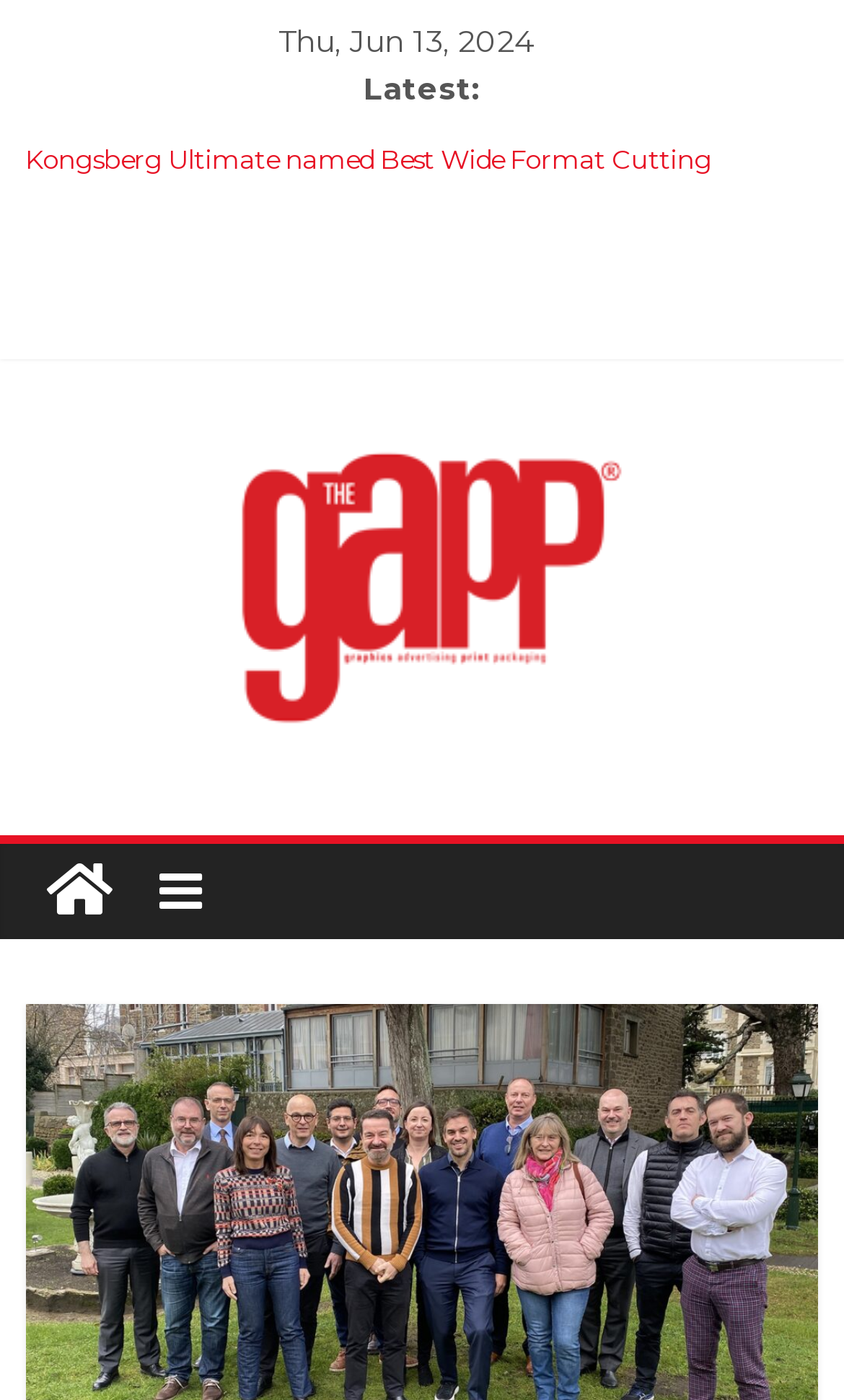What is the date of the latest news?
Answer the question with just one word or phrase using the image.

Thu, Jun 13, 2024